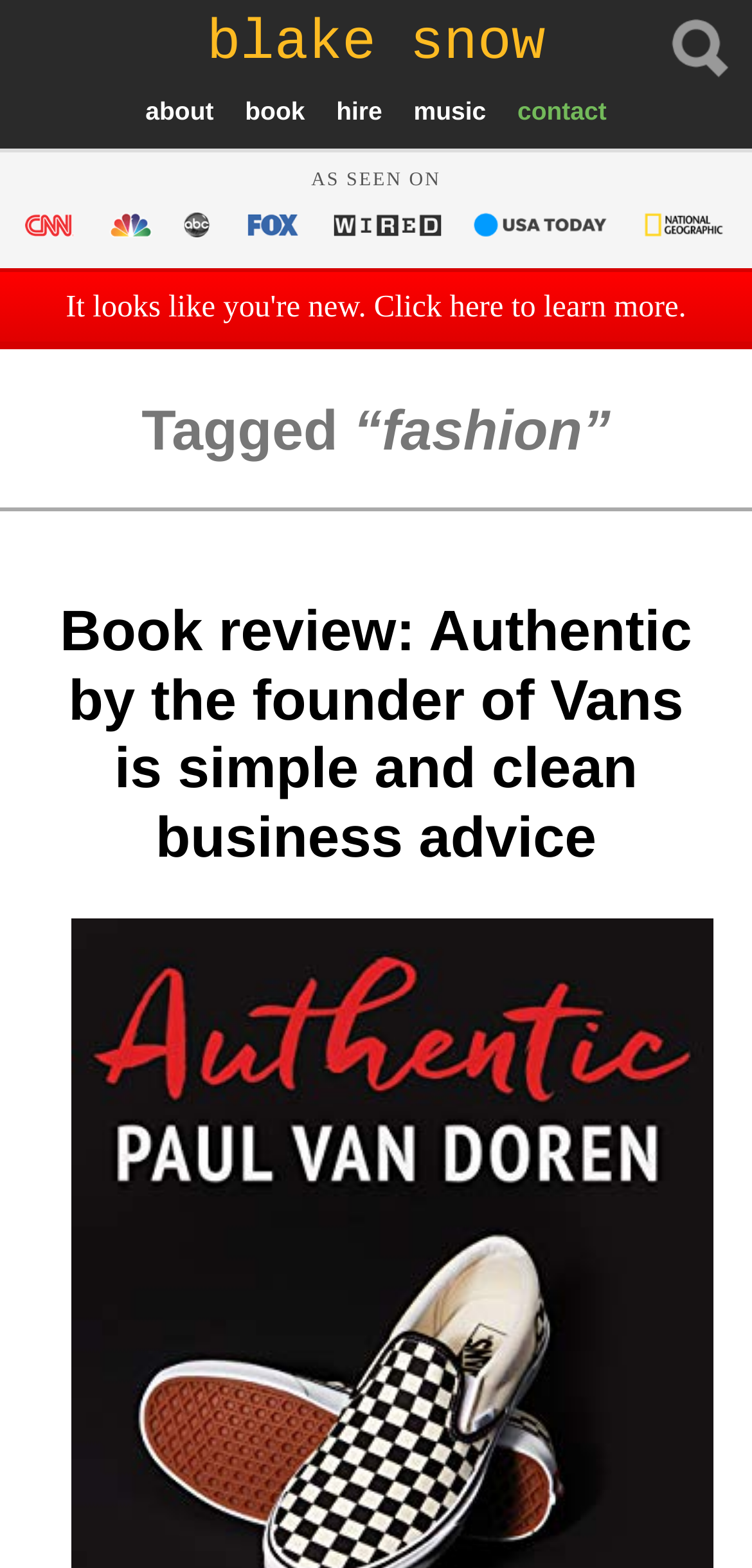Deliver a detailed narrative of the webpage's visual and textual elements.

The webpage appears to be a personal website or blog of an individual named Blake Snow, who is a writer-for-hire, bestselling author, and executive content advisor. 

At the top left of the page, there is a group element containing a link to the website's homepage, labeled "Blake Snow". Below this, there is a navigation menu with five links: "About", "Book", "Hire", "Music", and "Contact", which are evenly spaced and aligned horizontally across the page.

To the right of the navigation menu, there is a link with no label, and above it, there is a link showcasing the author's credentials, "AS SEEN ON CNN, NBC, ABC, Fox, Wired, Yahoo!, BusinessWeek, Wall Street Journal", accompanied by an image. 

In the middle of the page, there is a welcome message for new visitors, "It looks like you're new. Click here to learn more." Below this, there is a header section with a heading "Tagged “fashion”", indicating that the webpage is categorized under the topic of fashion.

The main content of the page appears to be a blog post or article, with a heading "Book review: Authentic by the founder of Vans is simple and clean business advice", which is also a link. This article is the main focus of the page, taking up most of the space.